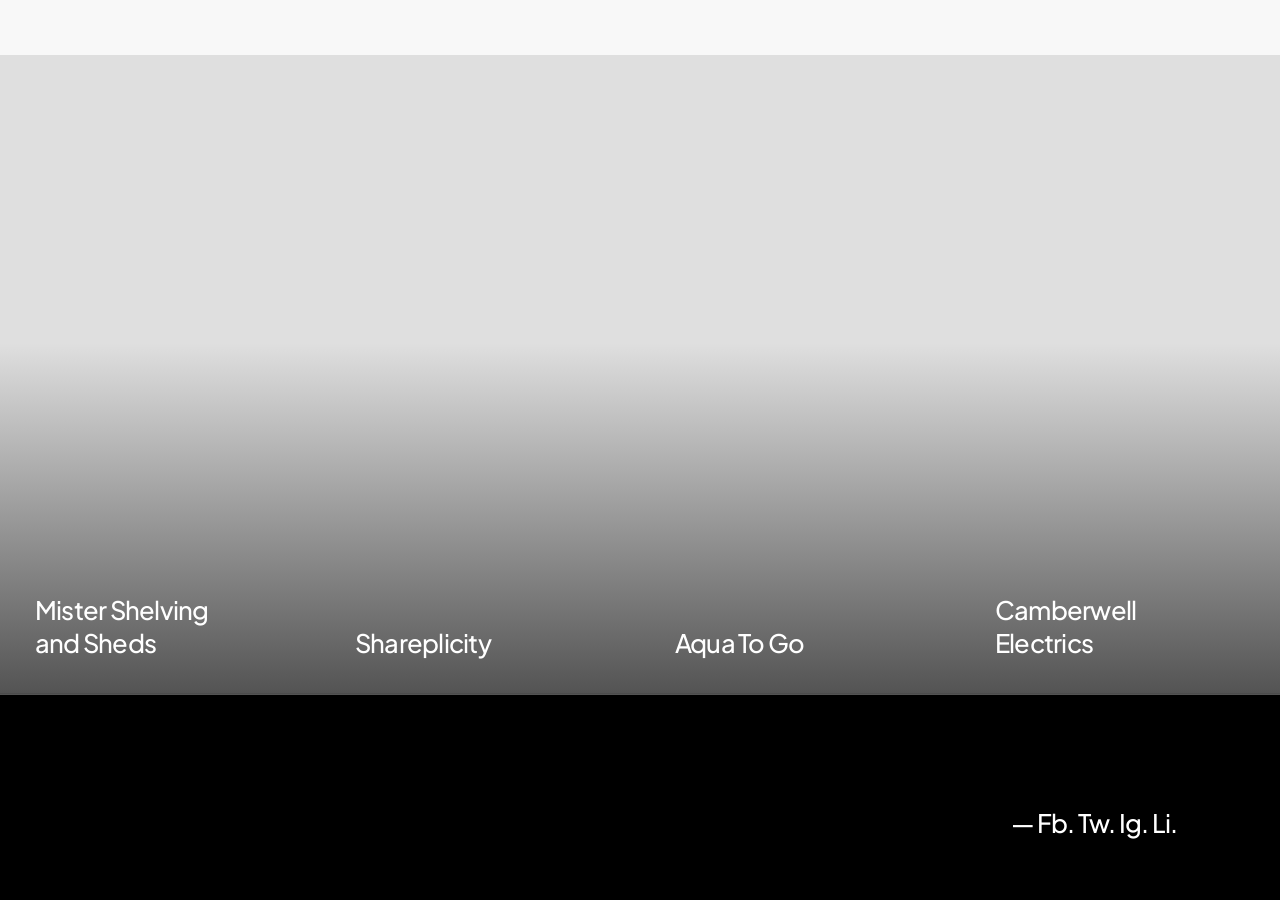How many companies are listed?
We need a detailed and meticulous answer to the question.

I counted the number of link elements under the root element and found that there are four companies listed, each with a heading and a link element.